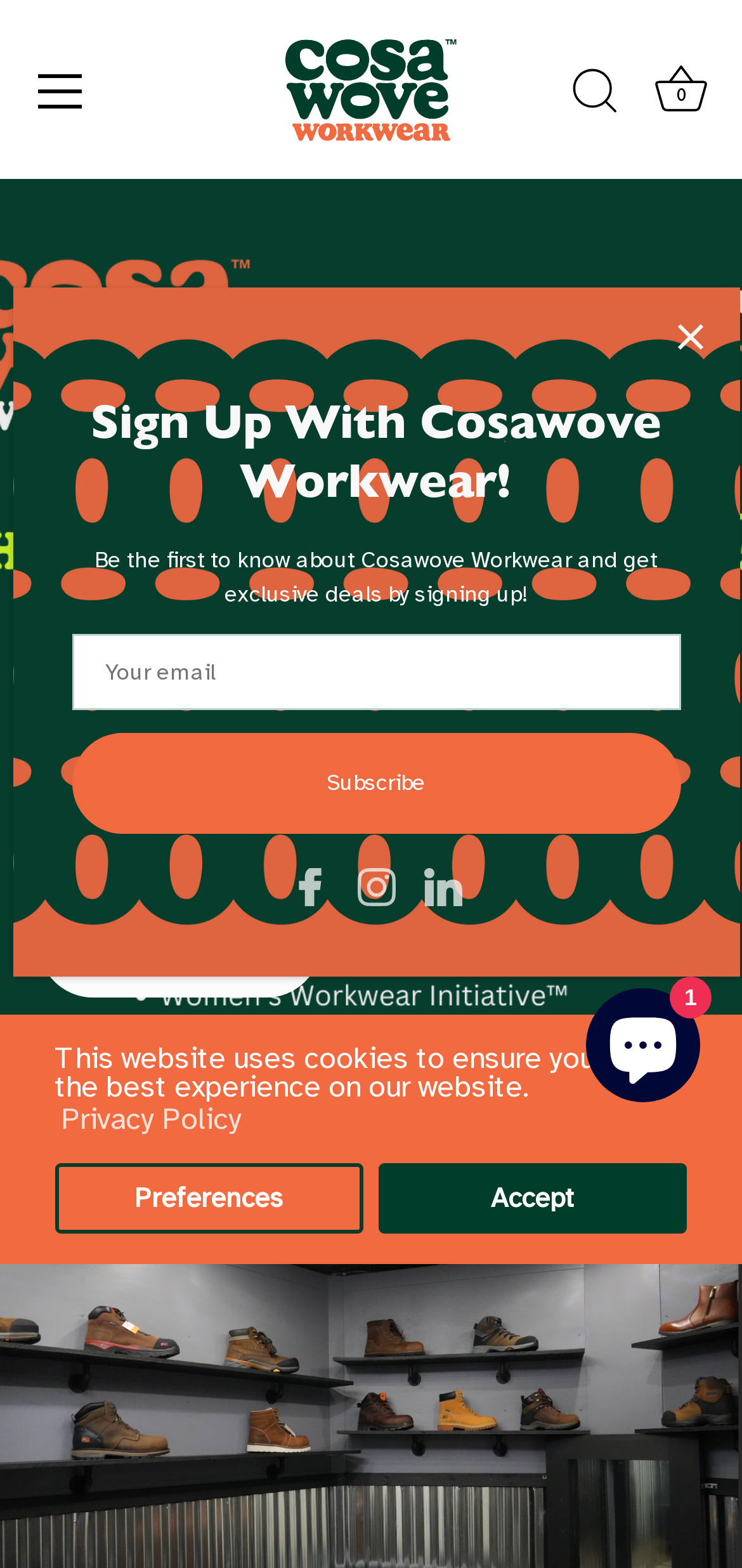Locate the bounding box coordinates of the clickable part needed for the task: "Subscribe with your email".

[0.096, 0.405, 0.917, 0.453]